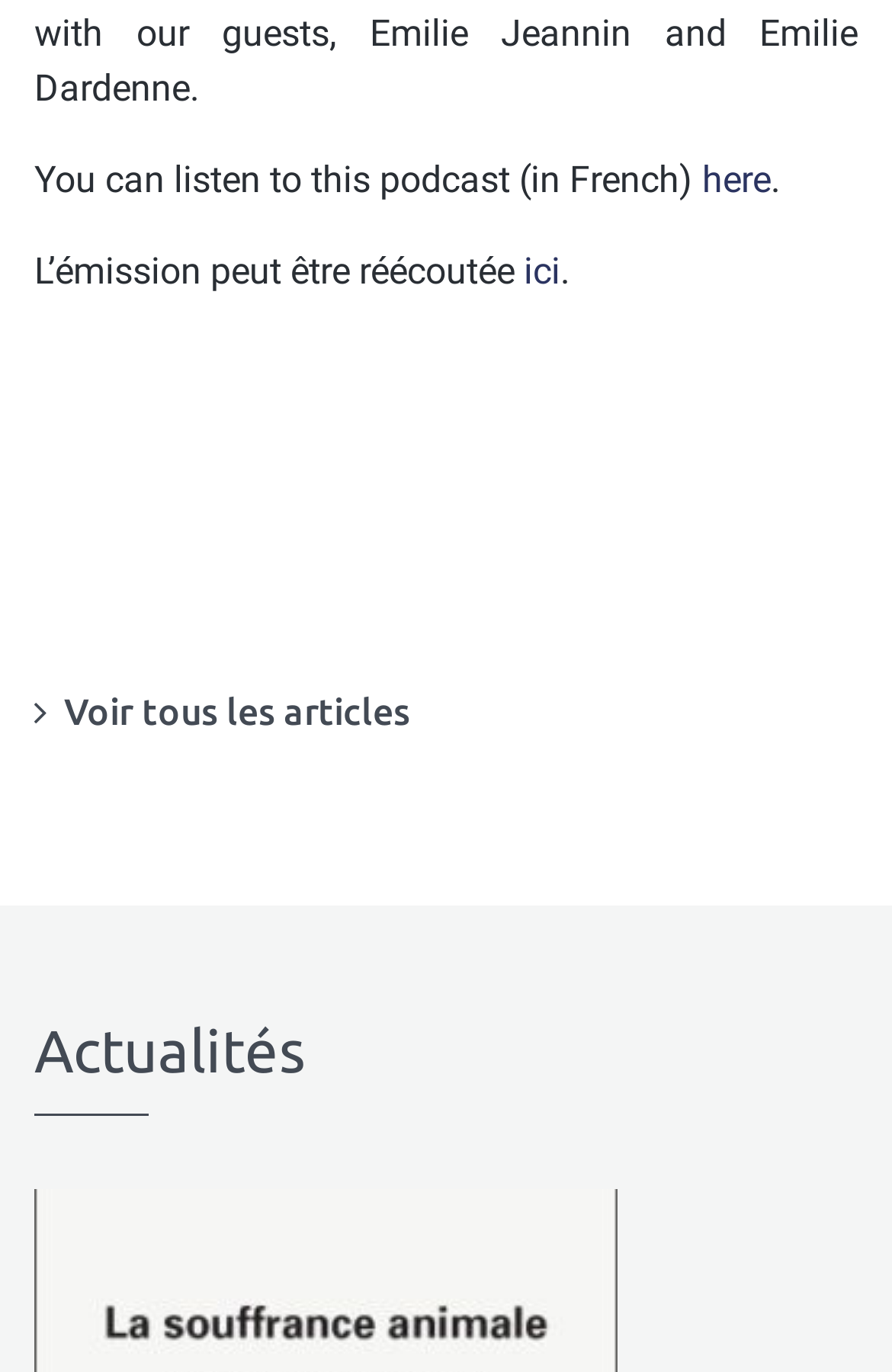Please provide a one-word or phrase answer to the question: 
What is the category of the articles?

Actualités